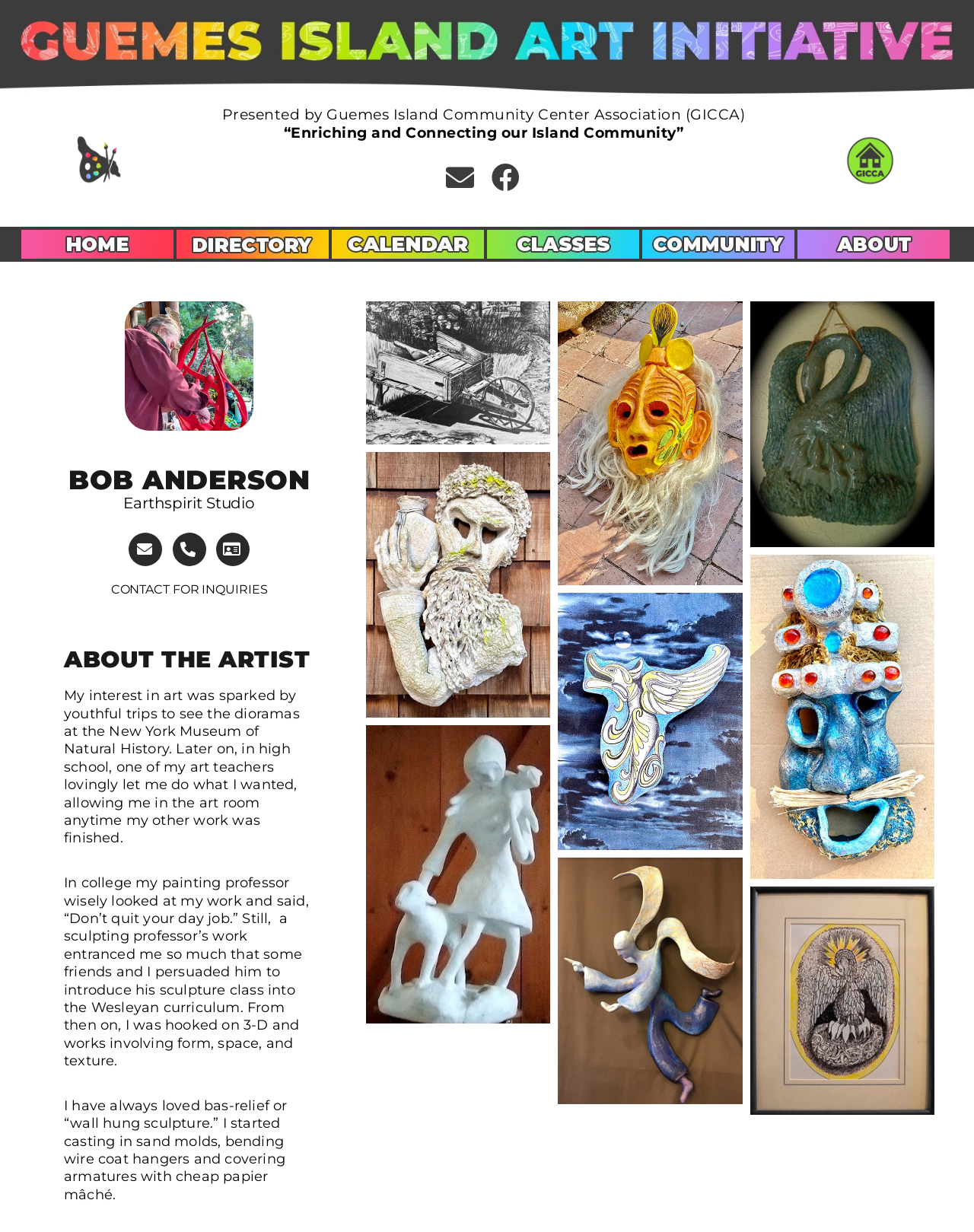Produce an extensive caption that describes everything on the webpage.

The webpage is dedicated to showcasing the art and biography of Bob Anderson, an artist associated with the Guemes Island Art Initiative. At the top of the page, there are several links and a brief introduction to the Guemes Island Community Center Association (GICCA) and its mission to enrich and connect the island community.

Below the introduction, there is a prominent heading "BOB ANDERSON" followed by the artist's contact information, including an email address, phone number, and ID card icon. 

The "ABOUT THE ARTIST" section provides a brief biography of Bob Anderson, describing his early interest in art, his college experiences, and his development as a sculptor. The text is divided into four paragraphs, with a small gap between each paragraph.

The main content of the webpage is a gallery of Bob Anderson's artwork, featuring nine images of his sculptures, each with a caption and copyright information. The images are arranged in three rows, with three images in each row. The images are of varying sizes, but they are all roughly rectangular in shape and are positioned to leave some whitespace between them.

In addition to the artwork, there are several social media links and a navigation menu at the top of the page, allowing visitors to explore more of the website.